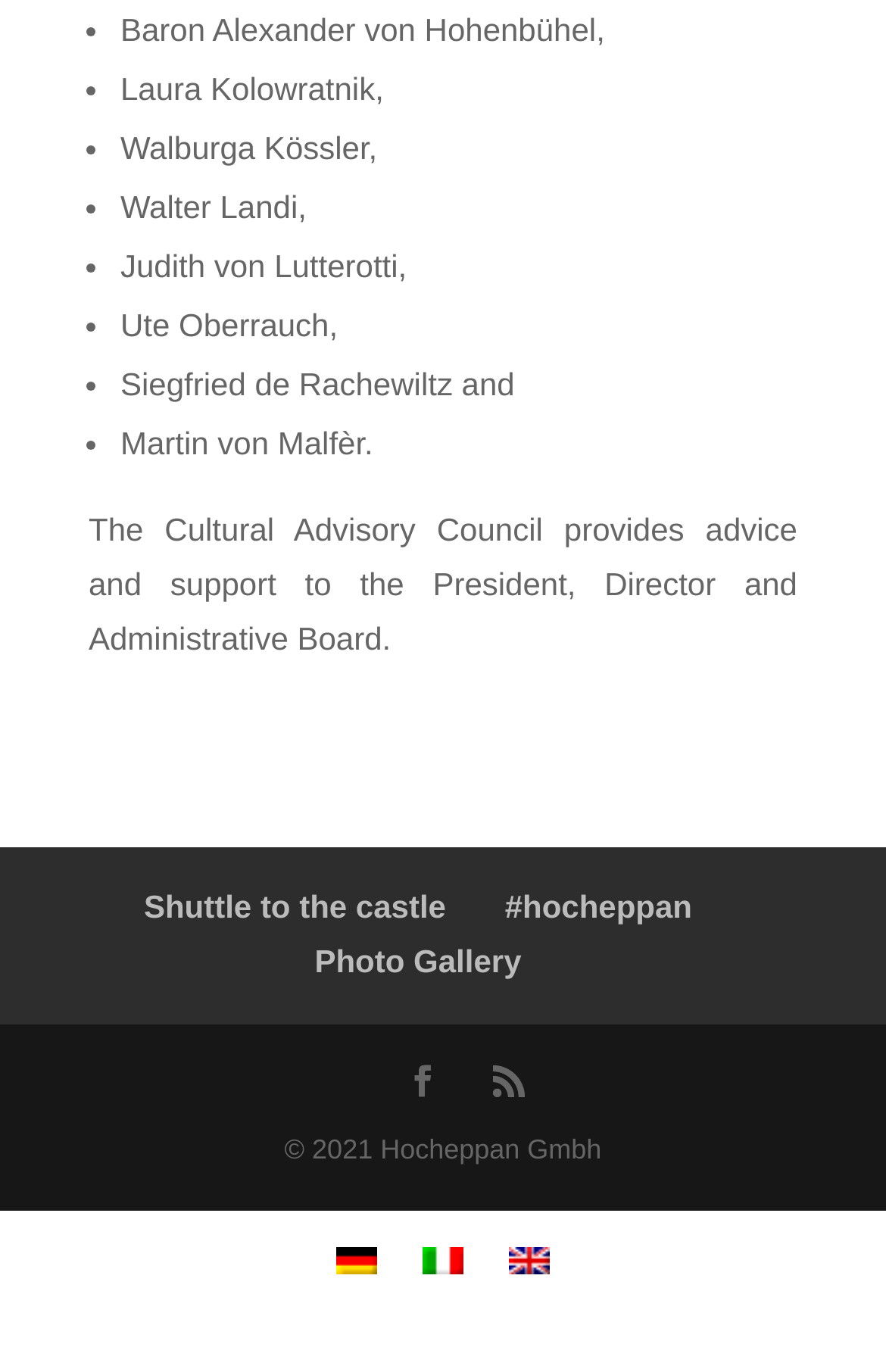What is the copyright year mentioned on the page?
Please utilize the information in the image to give a detailed response to the question.

I found the copyright information on the page, which mentions the year 2021. The full text is '© 2021 Hocheppan Gmbh'.